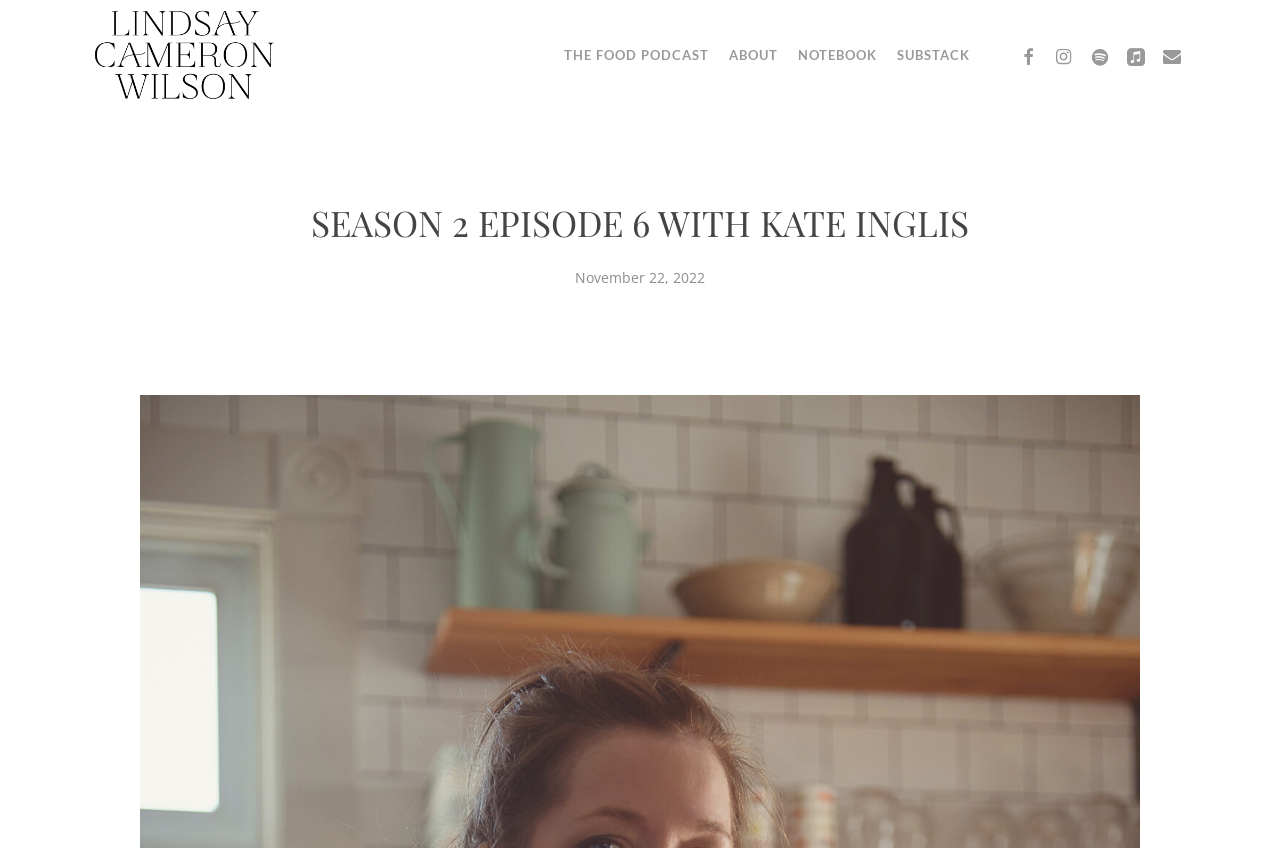How many main navigation links are there?
Please provide a comprehensive answer to the question based on the webpage screenshot.

I counted the number of main navigation links by looking at the links at the top of the page, which are THE FOOD PODCAST, ABOUT, NOTEBOOK, and SUBSTACK. There are 4 main navigation links in total.